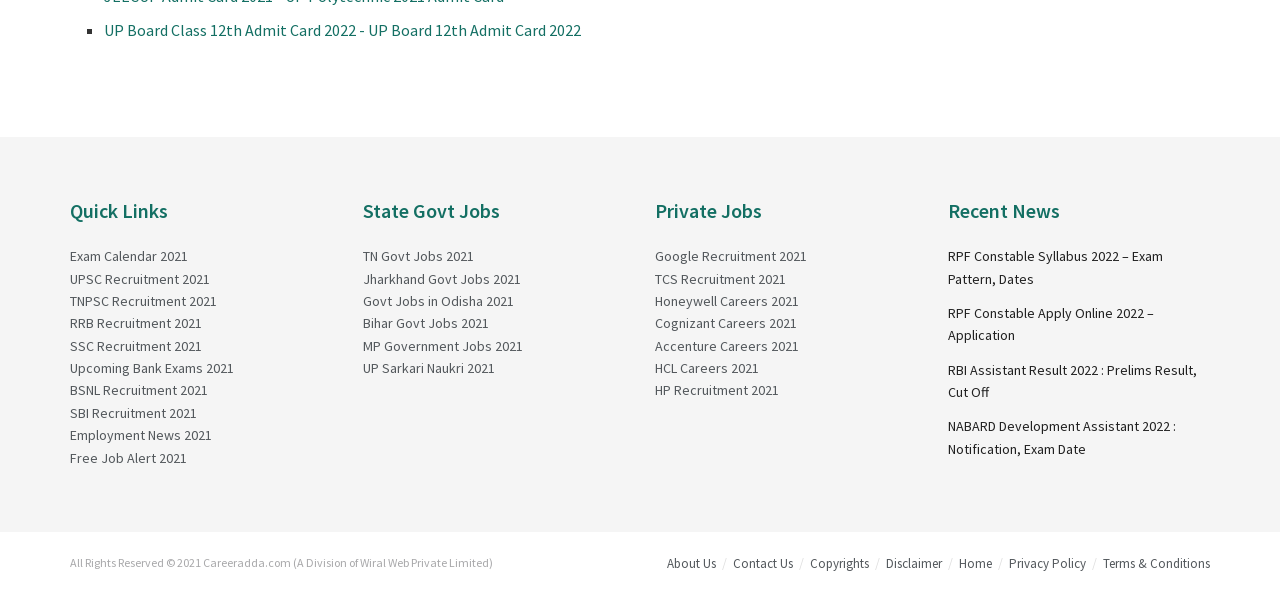Can you find the bounding box coordinates for the UI element given this description: "Jharkhand Govt Jobs 2021"? Provide the coordinates as four float numbers between 0 and 1: [left, top, right, bottom].

[0.283, 0.452, 0.407, 0.482]